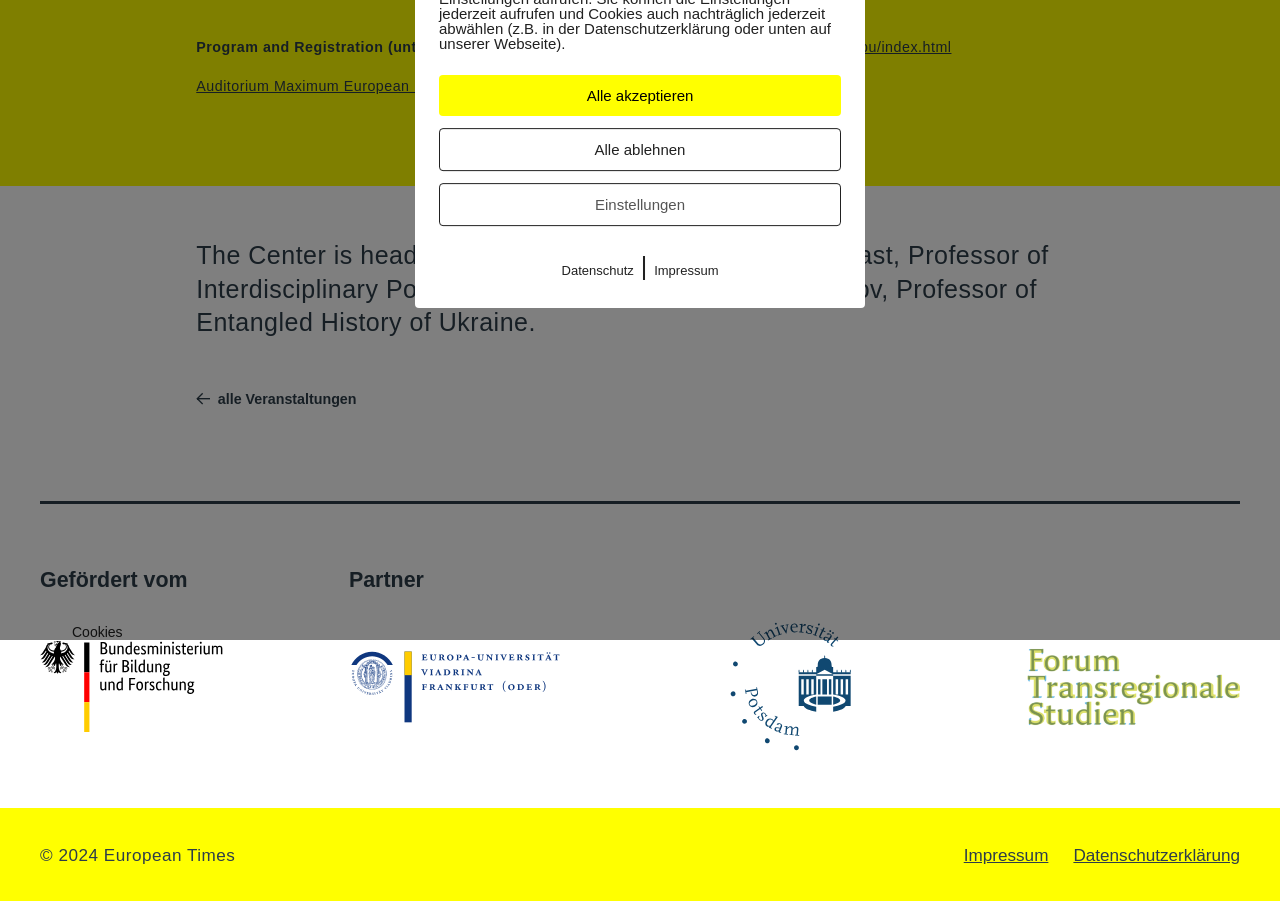Provide the bounding box coordinates of the HTML element described by the text: "Alle ablehnen". The coordinates should be in the format [left, top, right, bottom] with values between 0 and 1.

[0.343, 0.142, 0.657, 0.19]